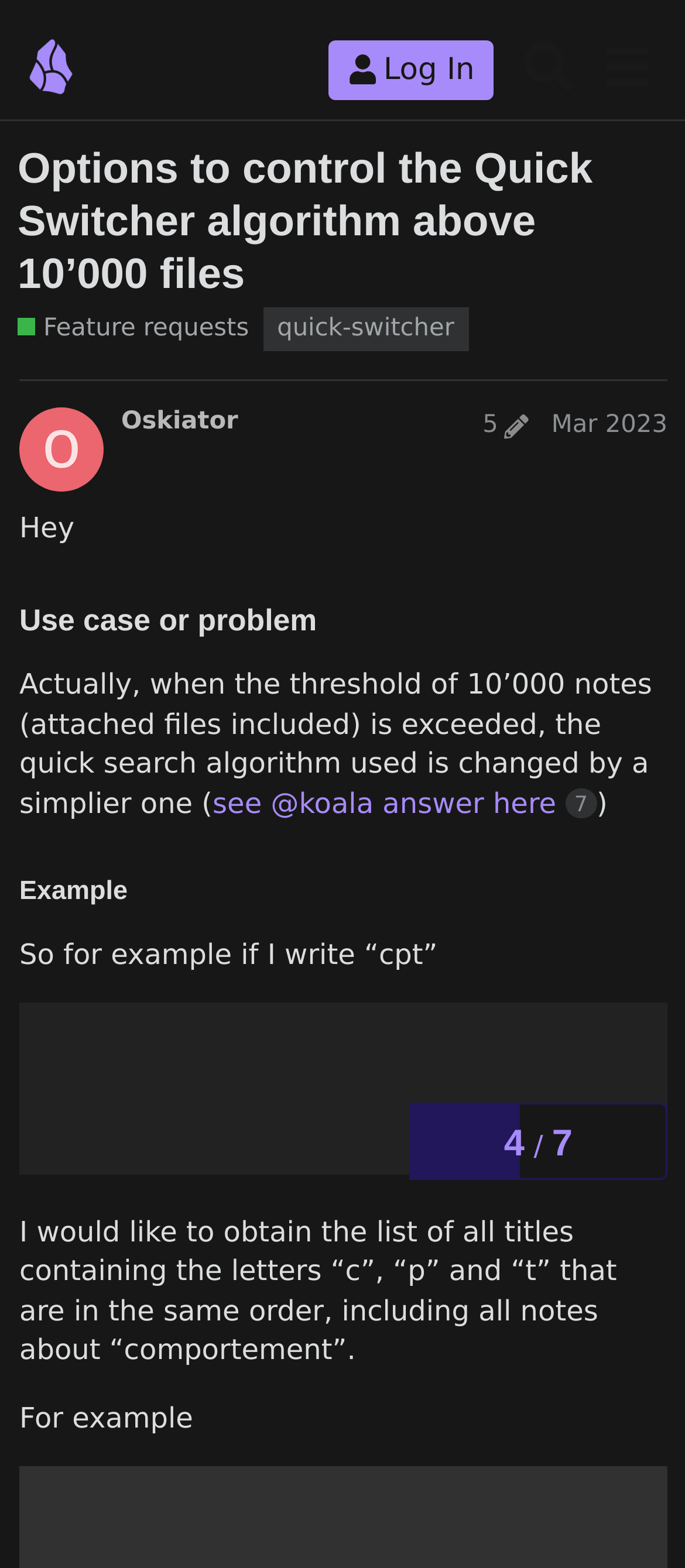Specify the bounding box coordinates of the region I need to click to perform the following instruction: "Click the 'Back' button". The coordinates must be four float numbers in the range of 0 to 1, i.e., [left, top, right, bottom].

[0.672, 0.645, 0.905, 0.685]